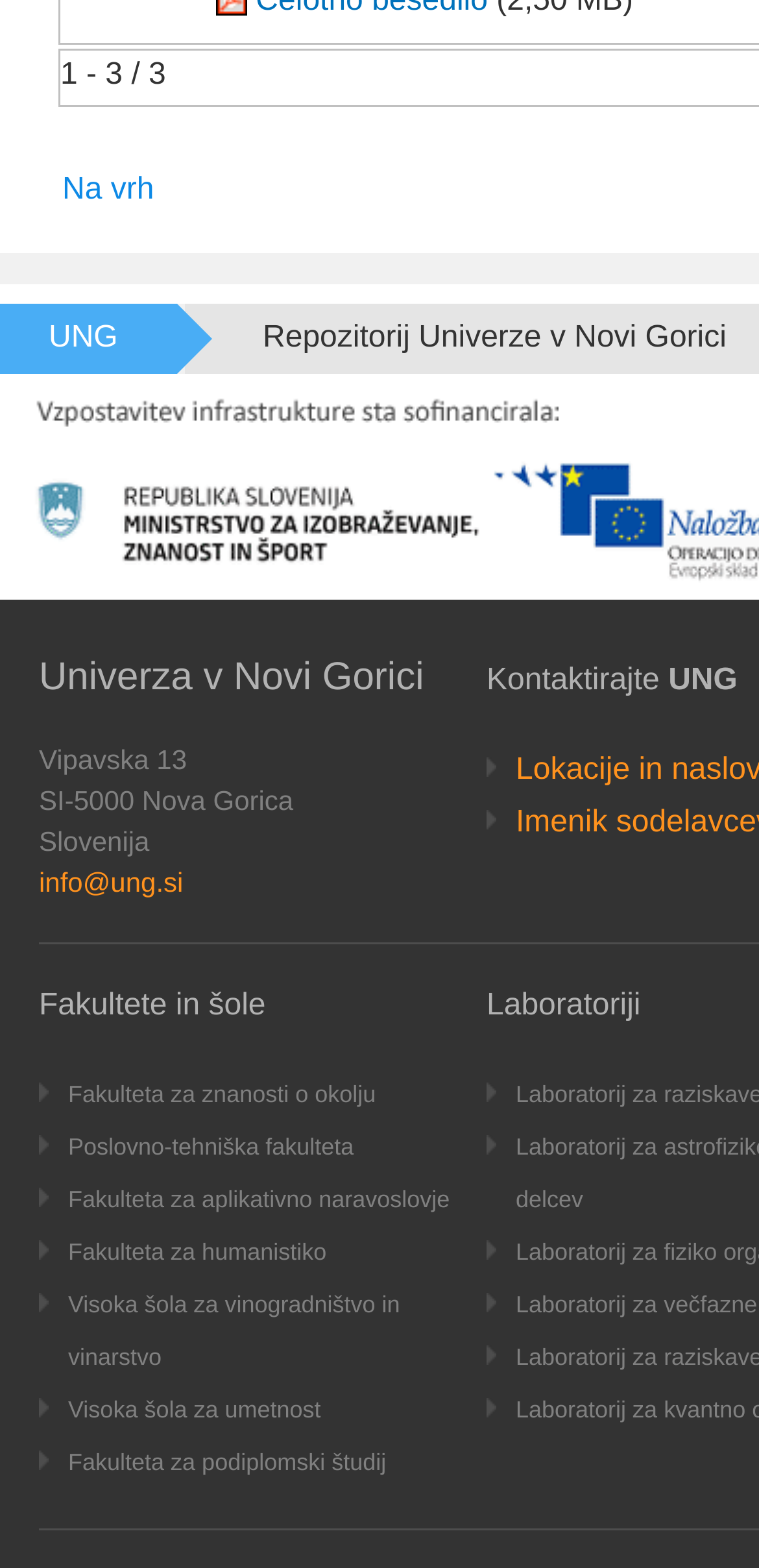Please find the bounding box coordinates of the element's region to be clicked to carry out this instruction: "Contact the university via email".

[0.051, 0.553, 0.241, 0.573]